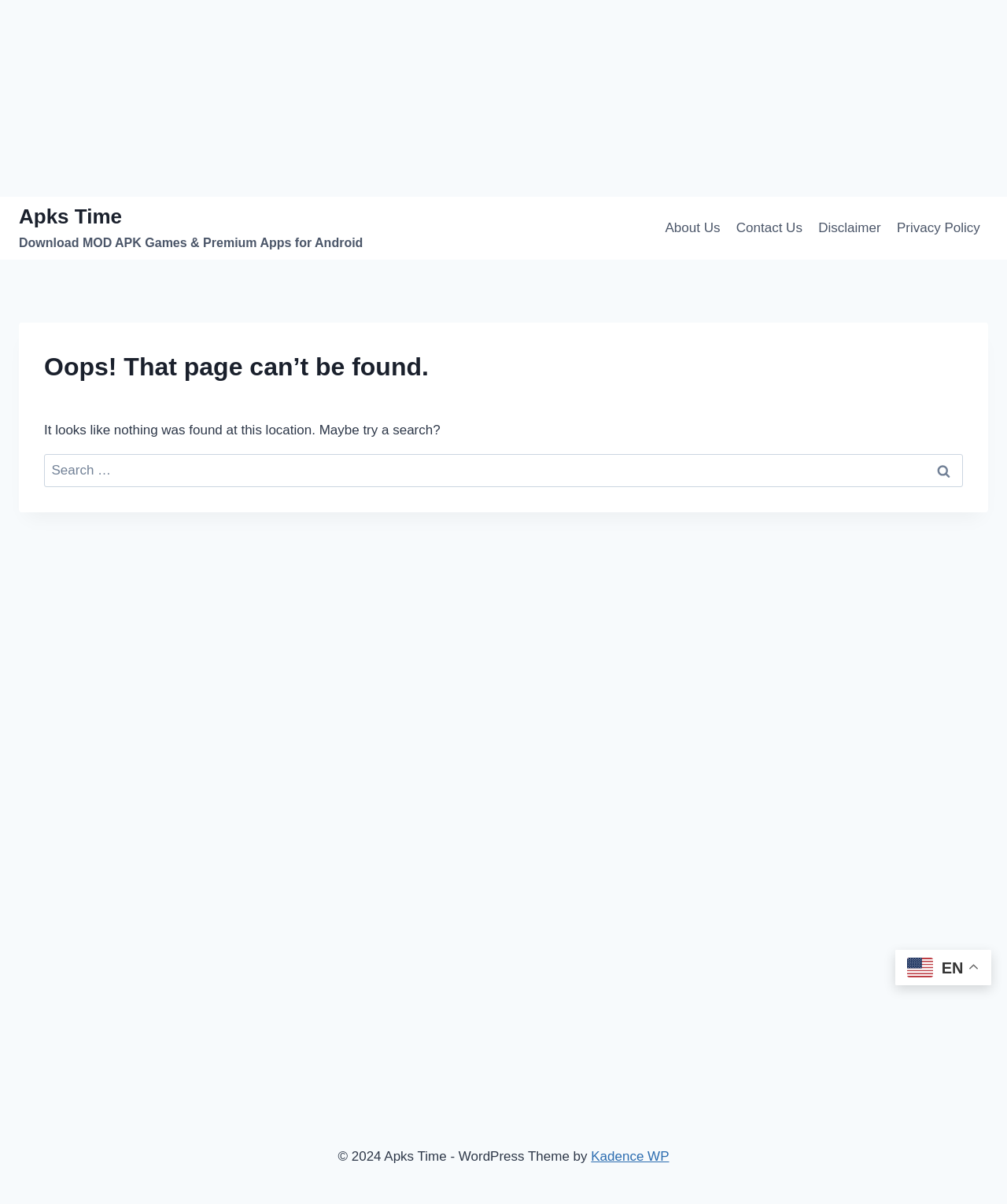Identify the bounding box coordinates of the clickable region necessary to fulfill the following instruction: "Go to About Us page". The bounding box coordinates should be four float numbers between 0 and 1, i.e., [left, top, right, bottom].

[0.653, 0.174, 0.723, 0.205]